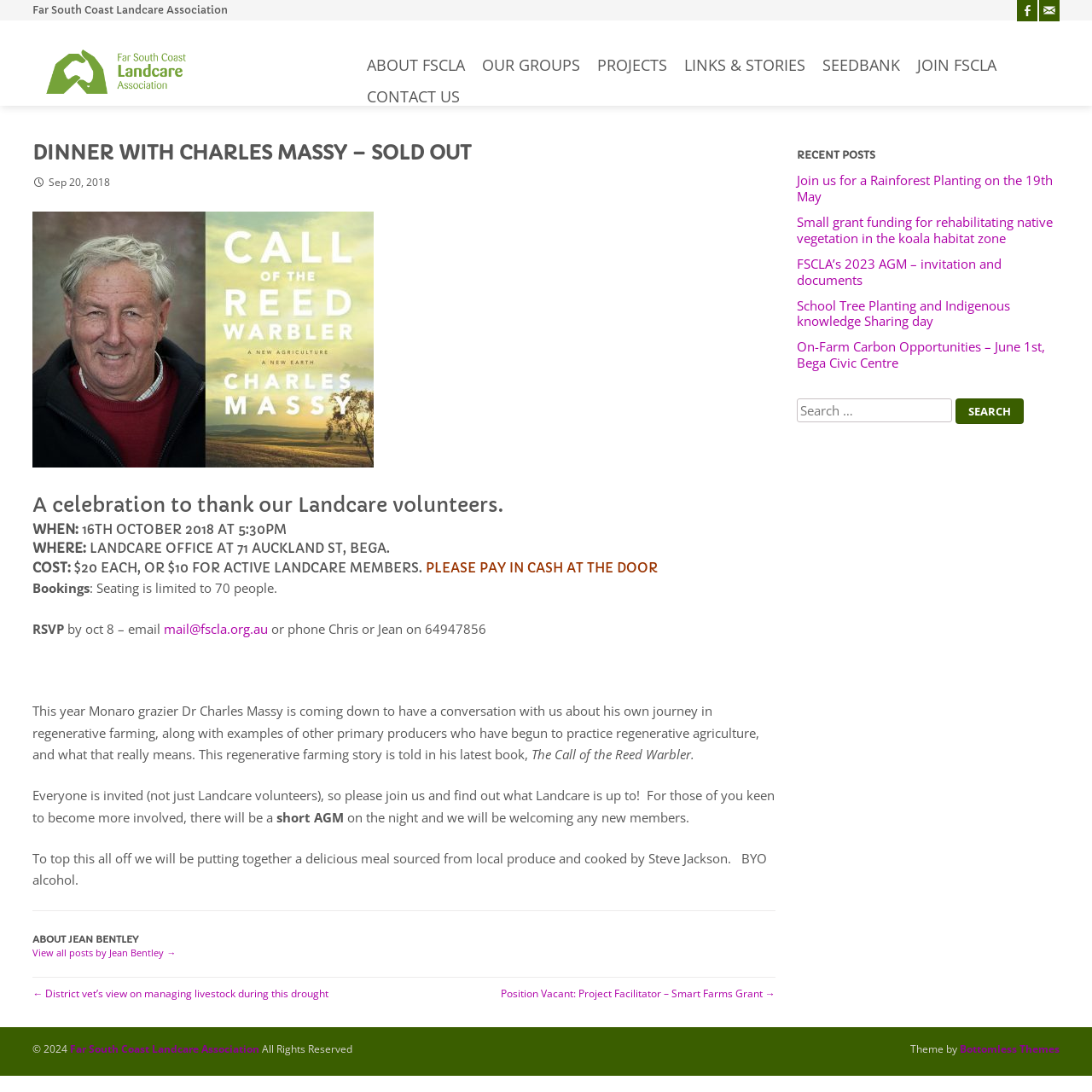Specify the bounding box coordinates for the region that must be clicked to perform the given instruction: "Read about DINNER WITH CHARLES MASSY – SOLD OUT".

[0.03, 0.127, 0.71, 0.154]